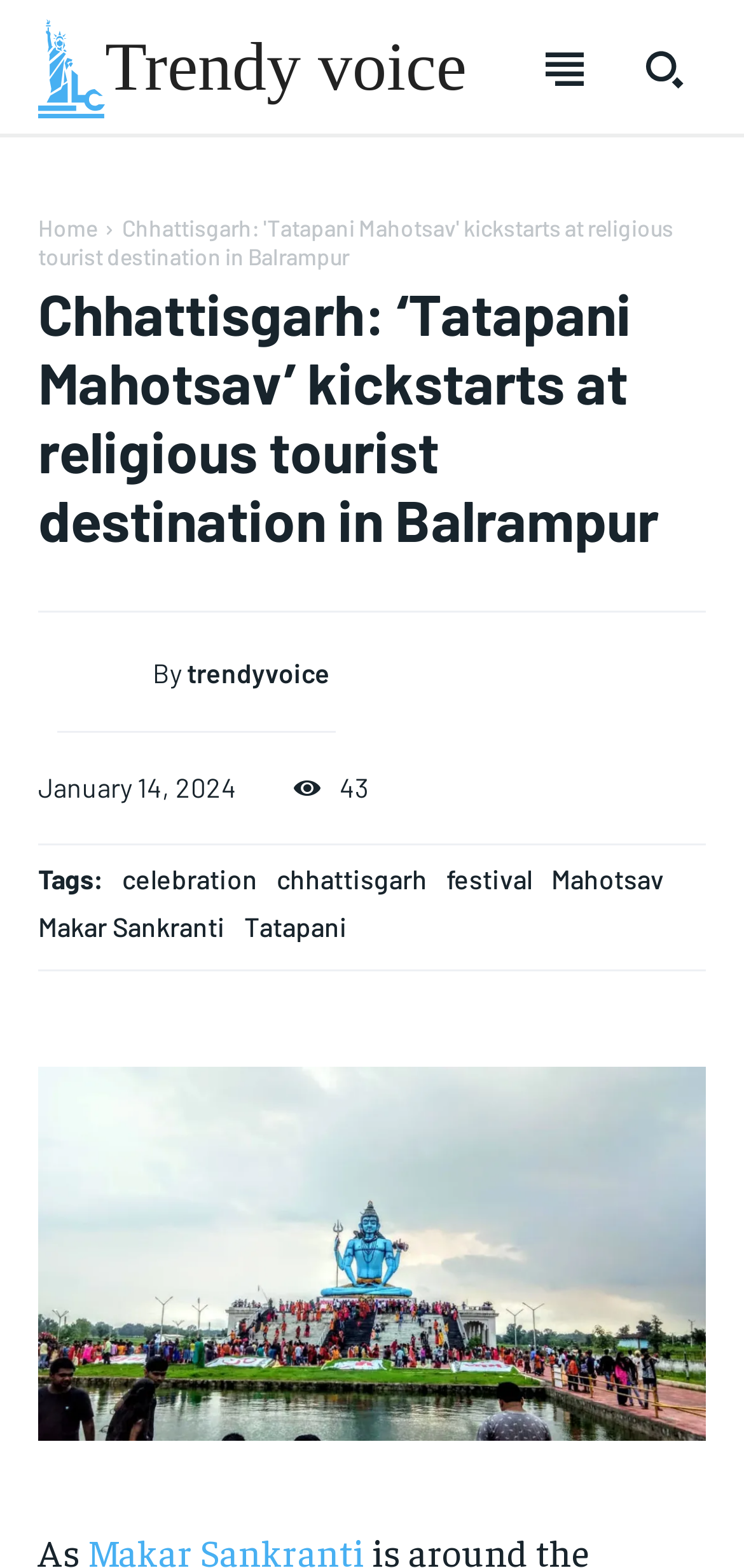What type of content does the website offer?
Please answer the question with as much detail as possible using the screenshot.

I found that the website offers news and articles by reading the StaticText element that contains the text 'We have a curated list of the most noteworthy news from all across the globe. With any subscription plan, you get access to exclusive articles'.